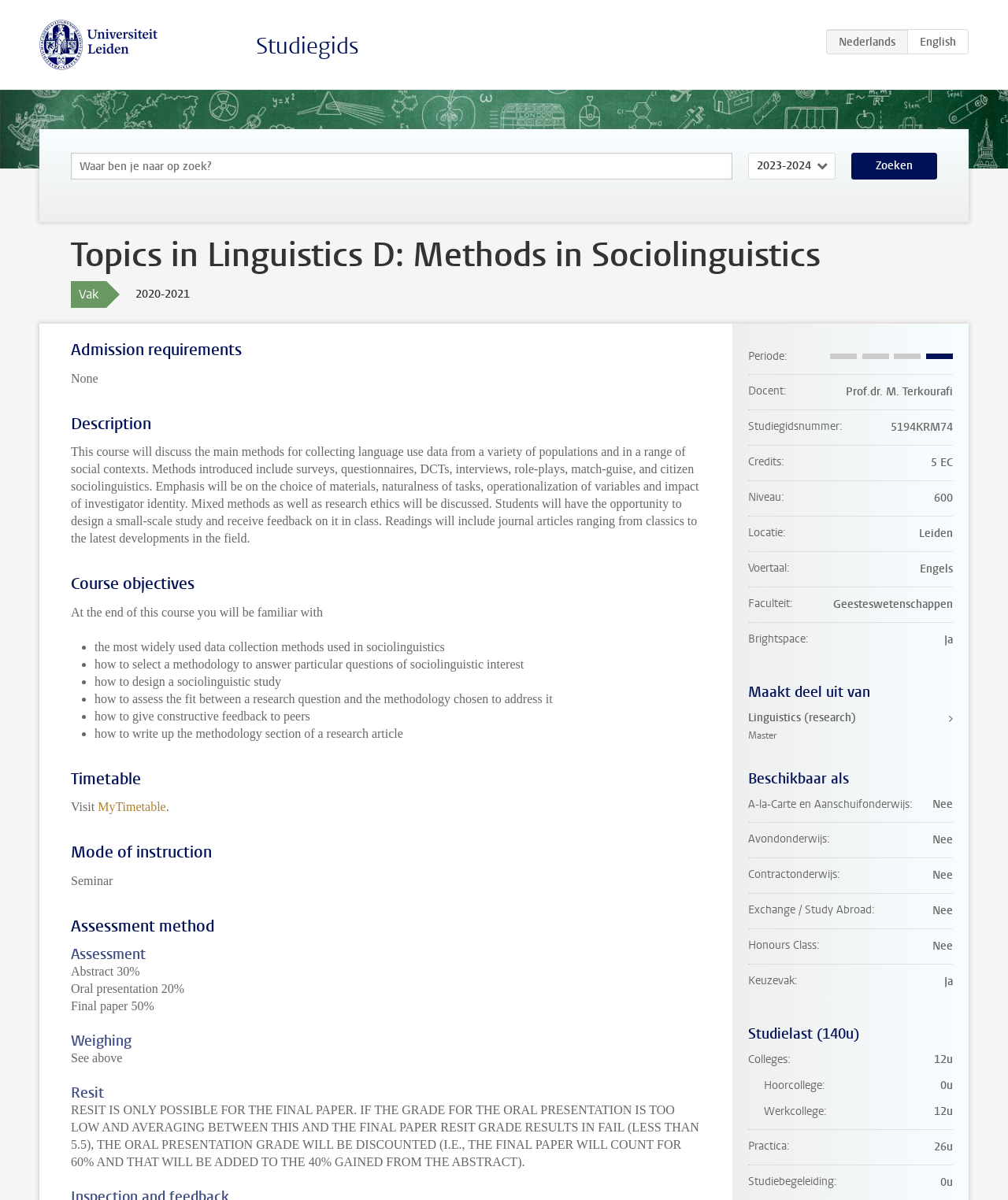What is the academic year of the course?
Based on the image, provide your answer in one word or phrase.

2020-2021